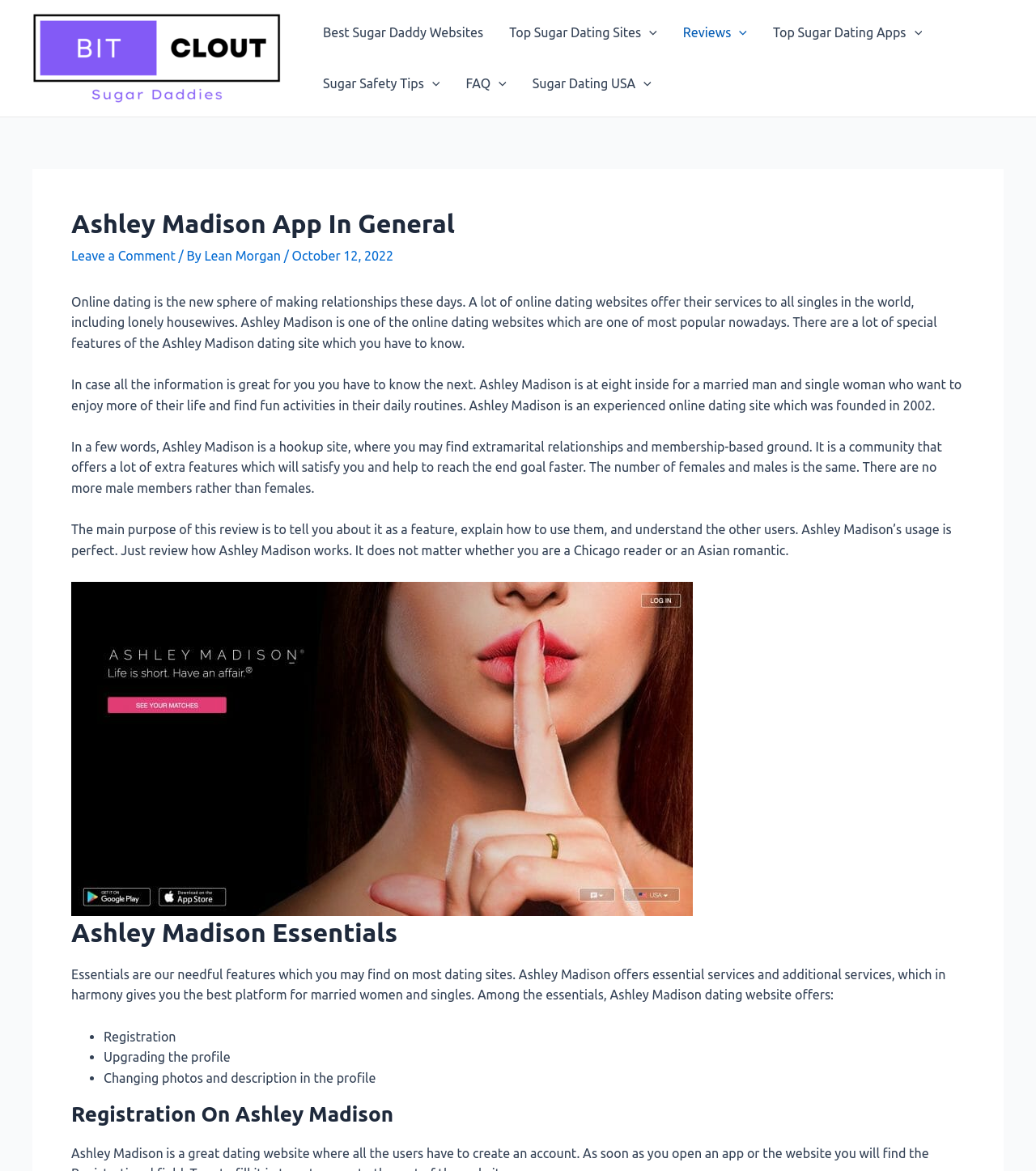Determine the bounding box coordinates of the region to click in order to accomplish the following instruction: "Read Ashley Madison App In General". Provide the coordinates as four float numbers between 0 and 1, specifically [left, top, right, bottom].

[0.069, 0.178, 0.931, 0.204]